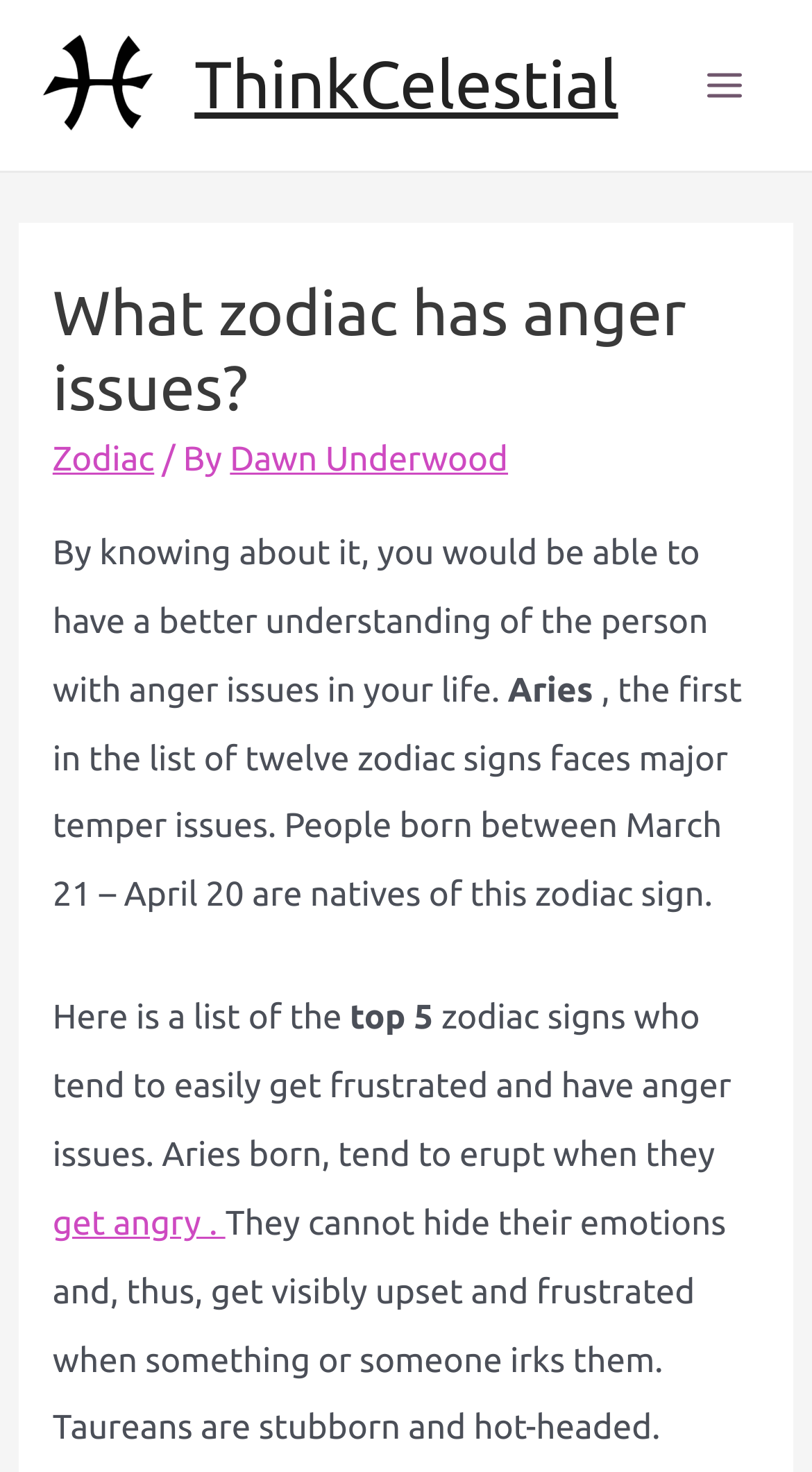Offer an extensive depiction of the webpage and its key elements.

The webpage is about understanding individuals with anger issues based on their zodiac signs. At the top left, there is a link to "ThinkCelestial" accompanied by an image with the same name. Below this, there is a larger link to "ThinkCelestial" that spans most of the width of the page. To the right of this link, there is a button labeled "Main Menu" with an image next to it.

The main content of the page is divided into sections. The first section has a heading that reads "What zodiac has anger issues?" followed by a link to "Zodiac" and a brief description of the purpose of the article. Below this, there is a paragraph of text that explains how understanding a person's zodiac sign can help in understanding their anger issues.

The next section lists the top 5 zodiac signs that tend to get frustrated and have anger issues. The first sign mentioned is Aries, which is described as having major temper issues. The text explains that people born between March 21 and April 20 are natives of this zodiac sign. The following sections describe the other zodiac signs that tend to get angry, including Taureans, who are described as stubborn and hot-headed.

Throughout the page, there are several links and images, including a link to "get angry" and an image associated with the "Main Menu" button. Overall, the page provides information about understanding anger issues based on zodiac signs, with a focus on the top 5 signs that tend to get frustrated and angry.